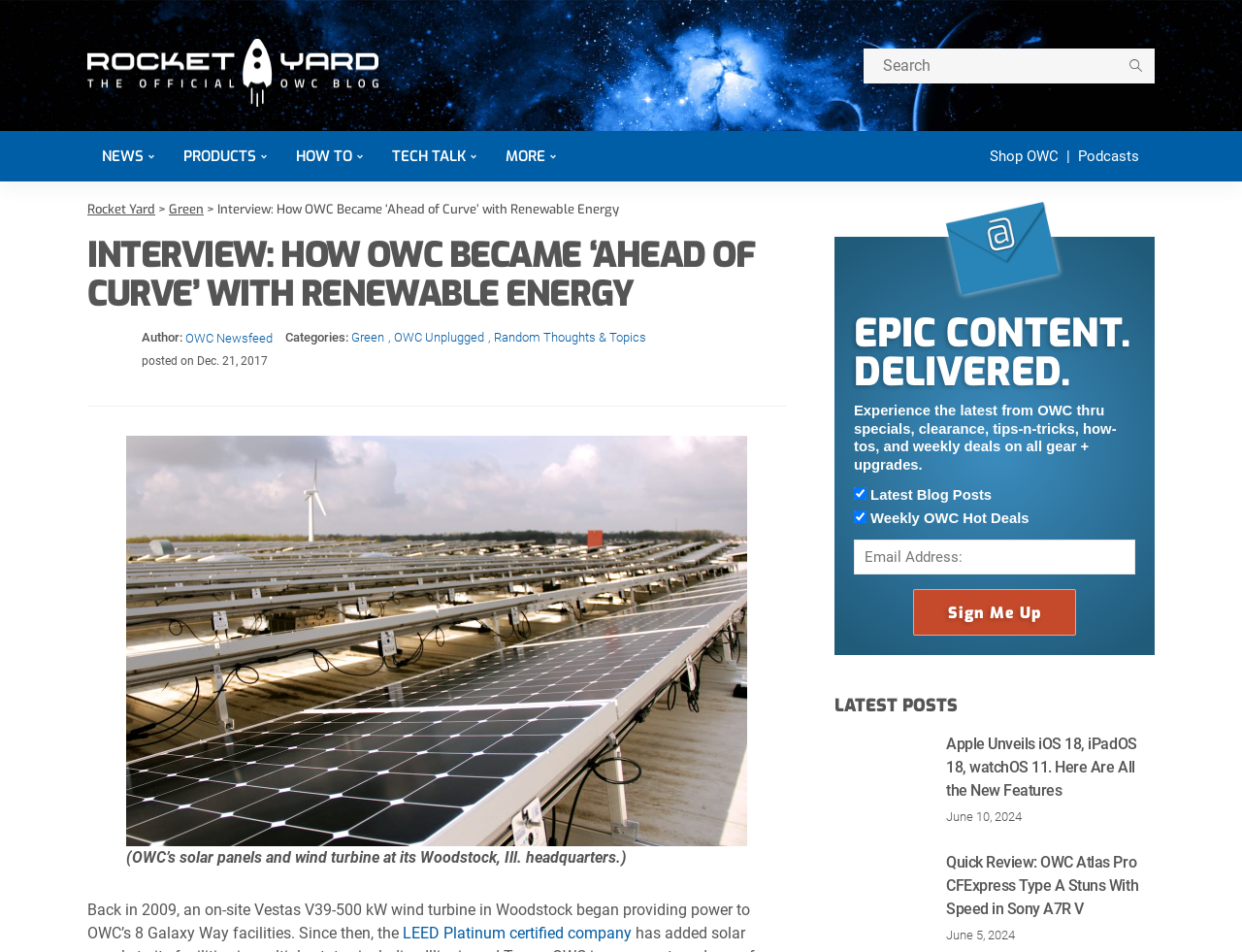Provide the bounding box coordinates of the section that needs to be clicked to accomplish the following instruction: "go to NEWS page."

[0.07, 0.138, 0.136, 0.191]